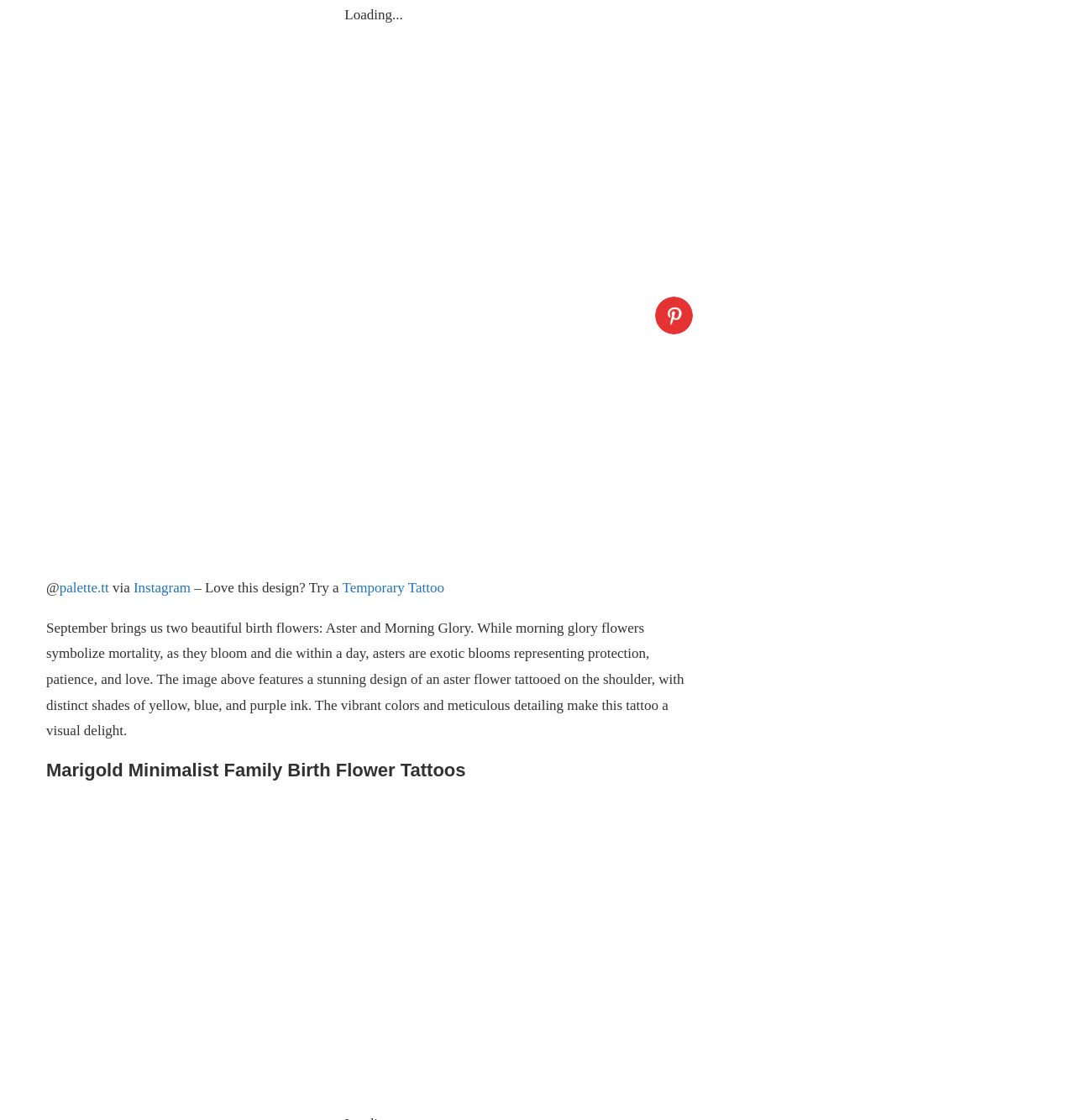Please specify the bounding box coordinates of the element that should be clicked to execute the given instruction: 'Explore Temporary Tattoo'. Ensure the coordinates are four float numbers between 0 and 1, expressed as [left, top, right, bottom].

[0.318, 0.518, 0.413, 0.532]